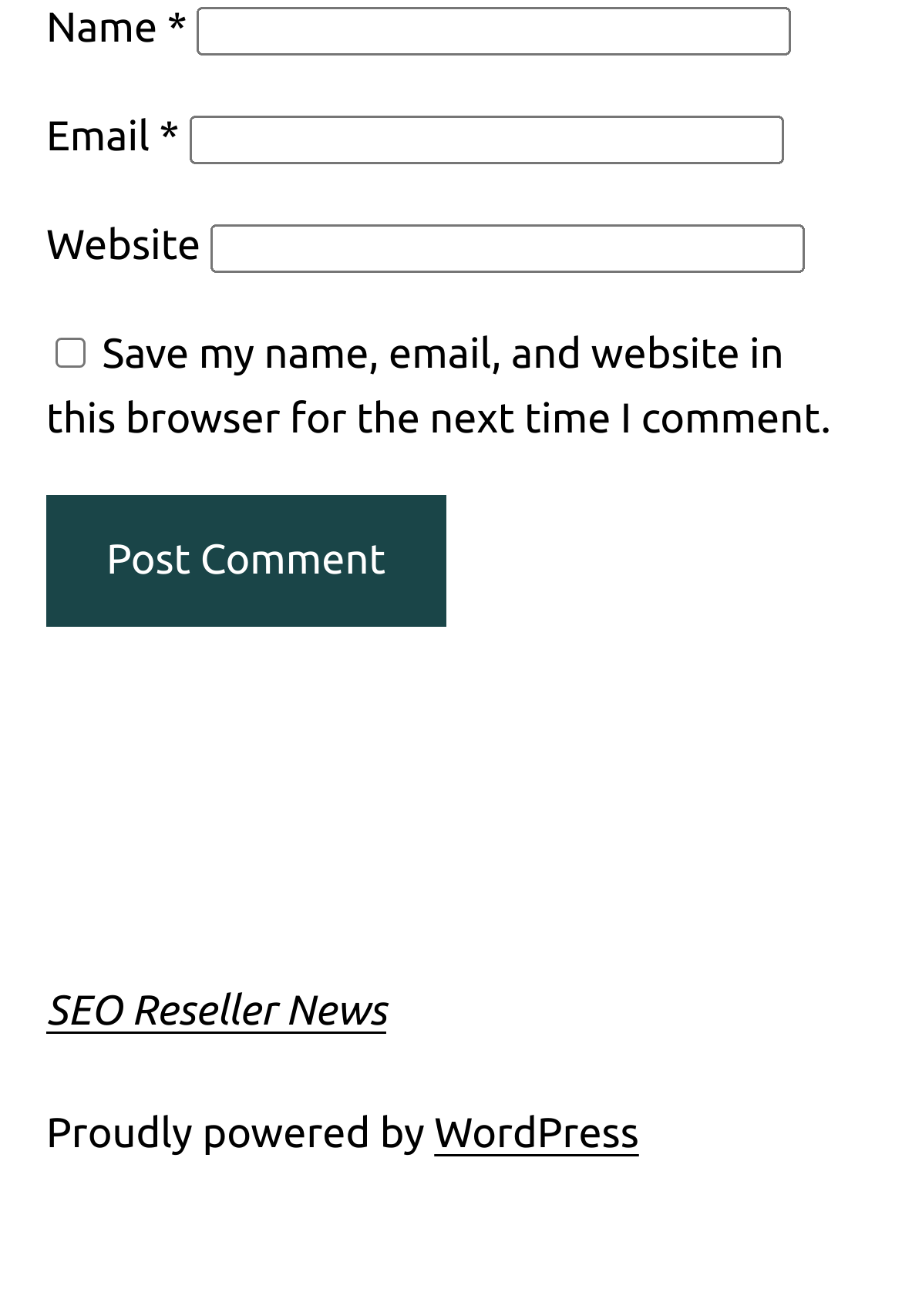Please answer the following question using a single word or phrase: What is the text of the link at the bottom?

WordPress